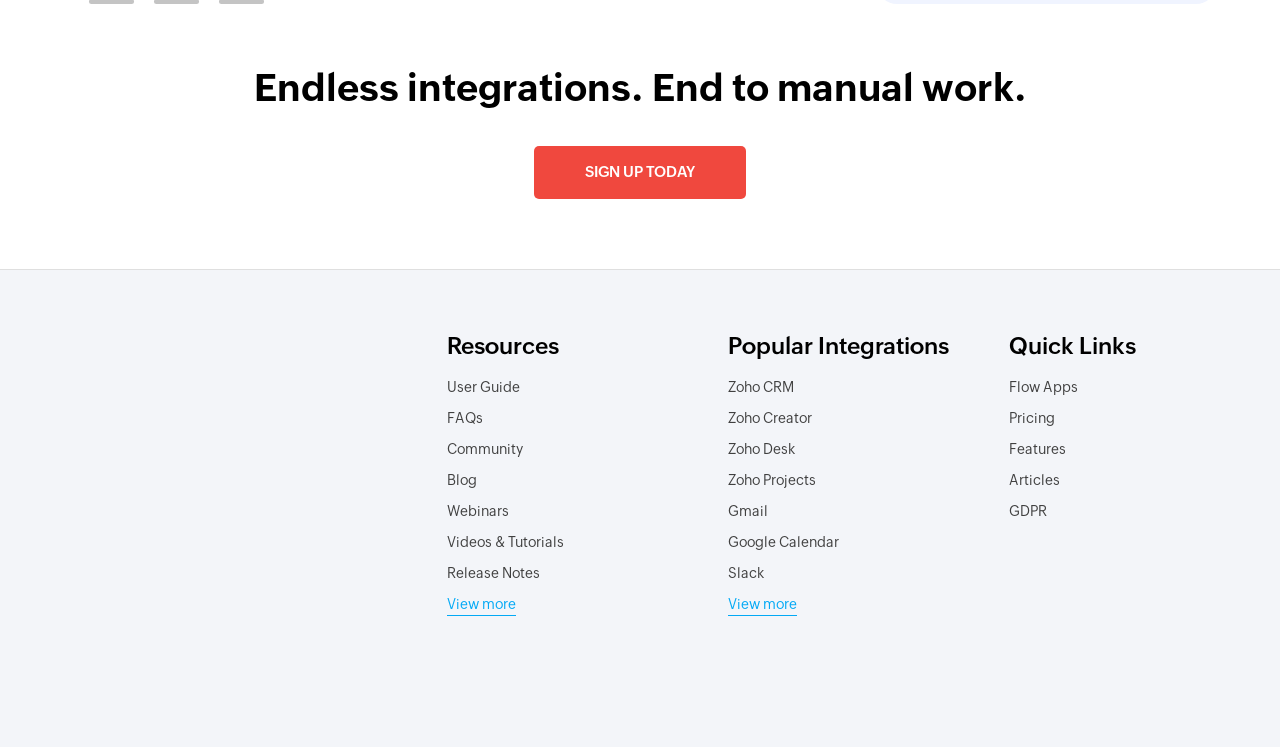What is the category of 'Zoho CRM'?
Please give a detailed and elaborate answer to the question.

The category of 'Zoho CRM' is 'Popular Integrations' which is indicated by the heading element with bounding box coordinates [0.569, 0.442, 0.765, 0.485] and is of type 'heading'.